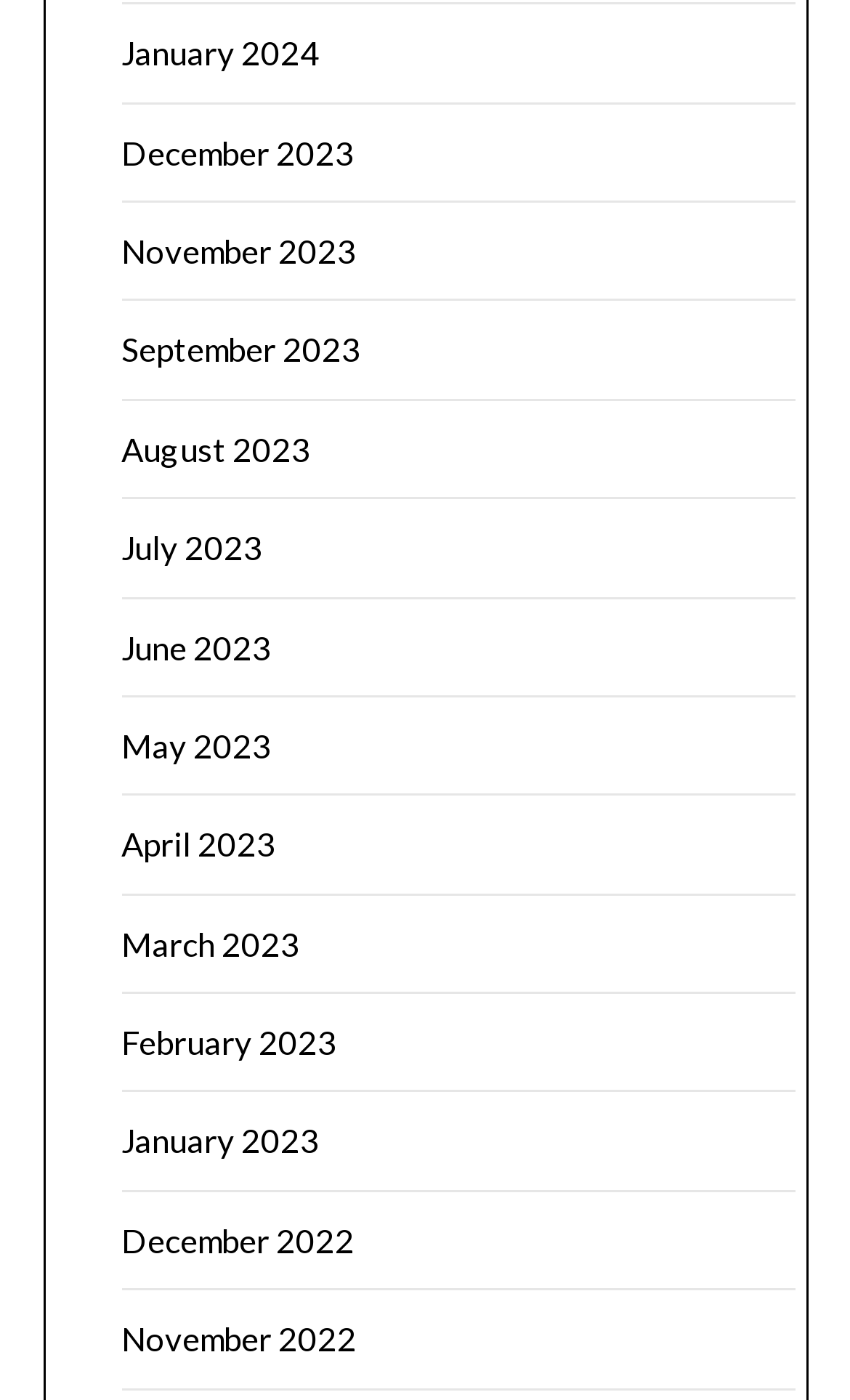Respond with a single word or phrase to the following question:
What is the earliest month listed?

December 2022